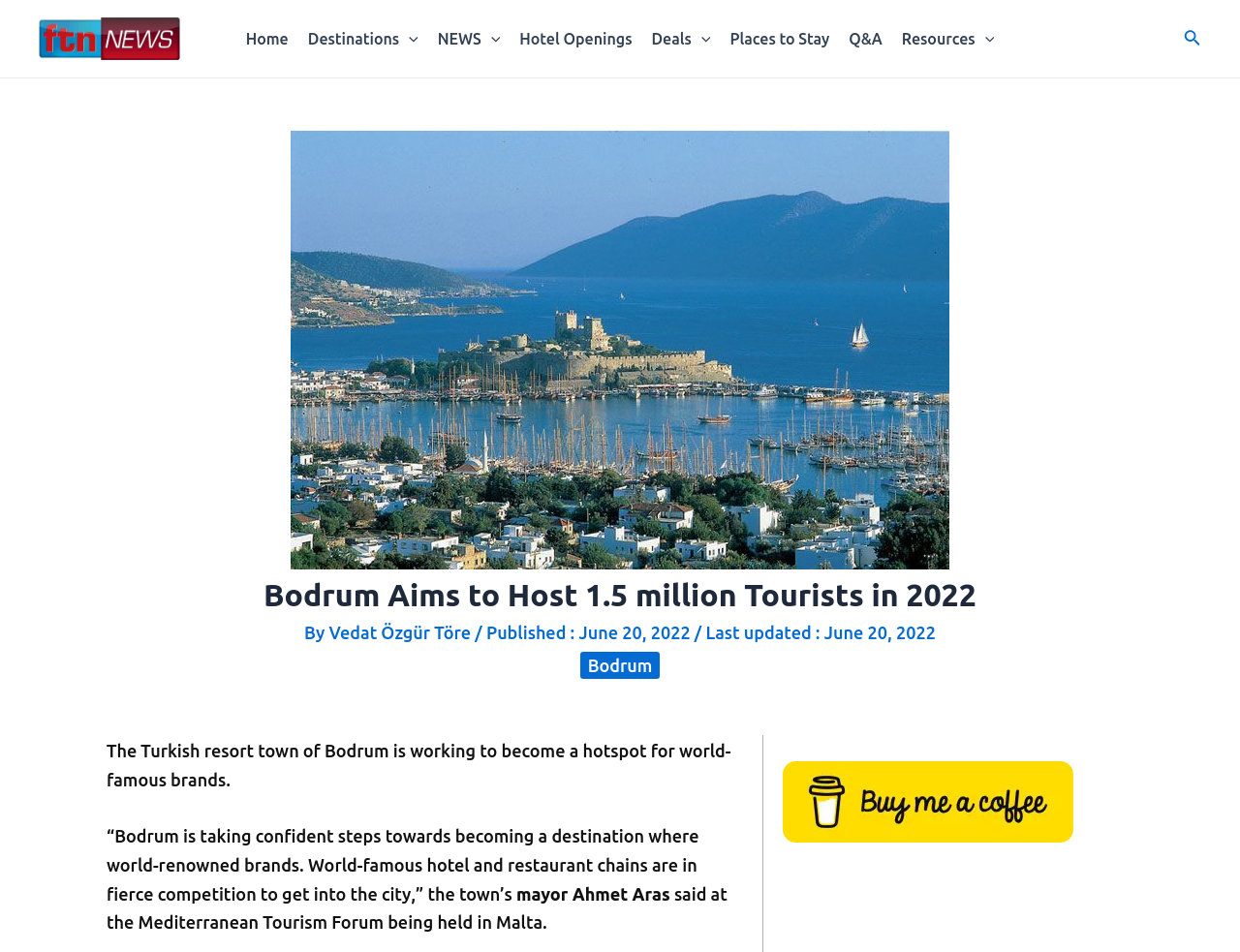Find the bounding box coordinates of the element to click in order to complete the given instruction: "Click on the FTN NEWS link."

[0.031, 0.028, 0.145, 0.049]